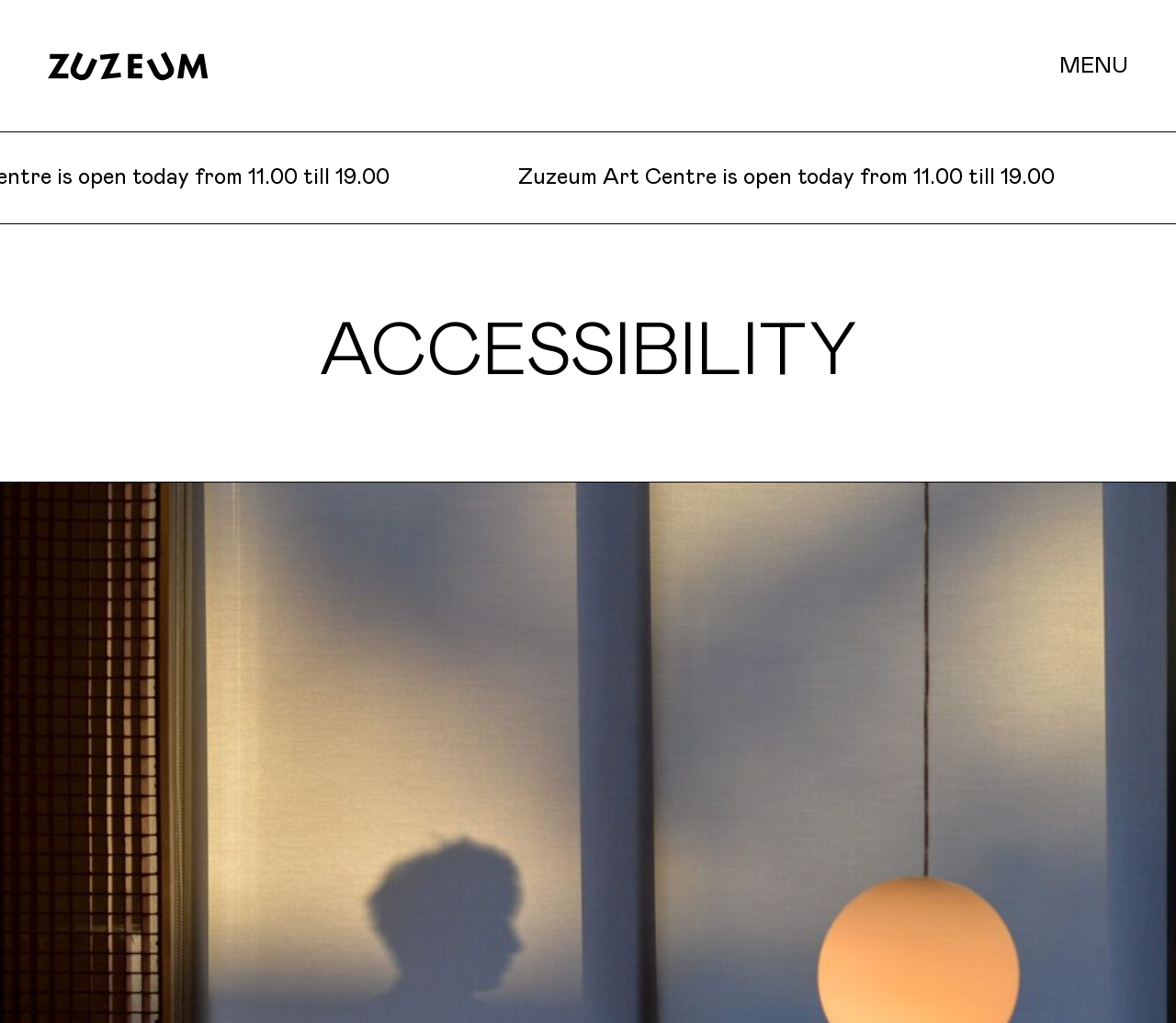Please find the bounding box for the following UI element description. Provide the coordinates in (top-left x, top-left y, bottom-right x, bottom-right y) format, with values between 0 and 1: Menu

[0.86, 0.0, 1.0, 0.128]